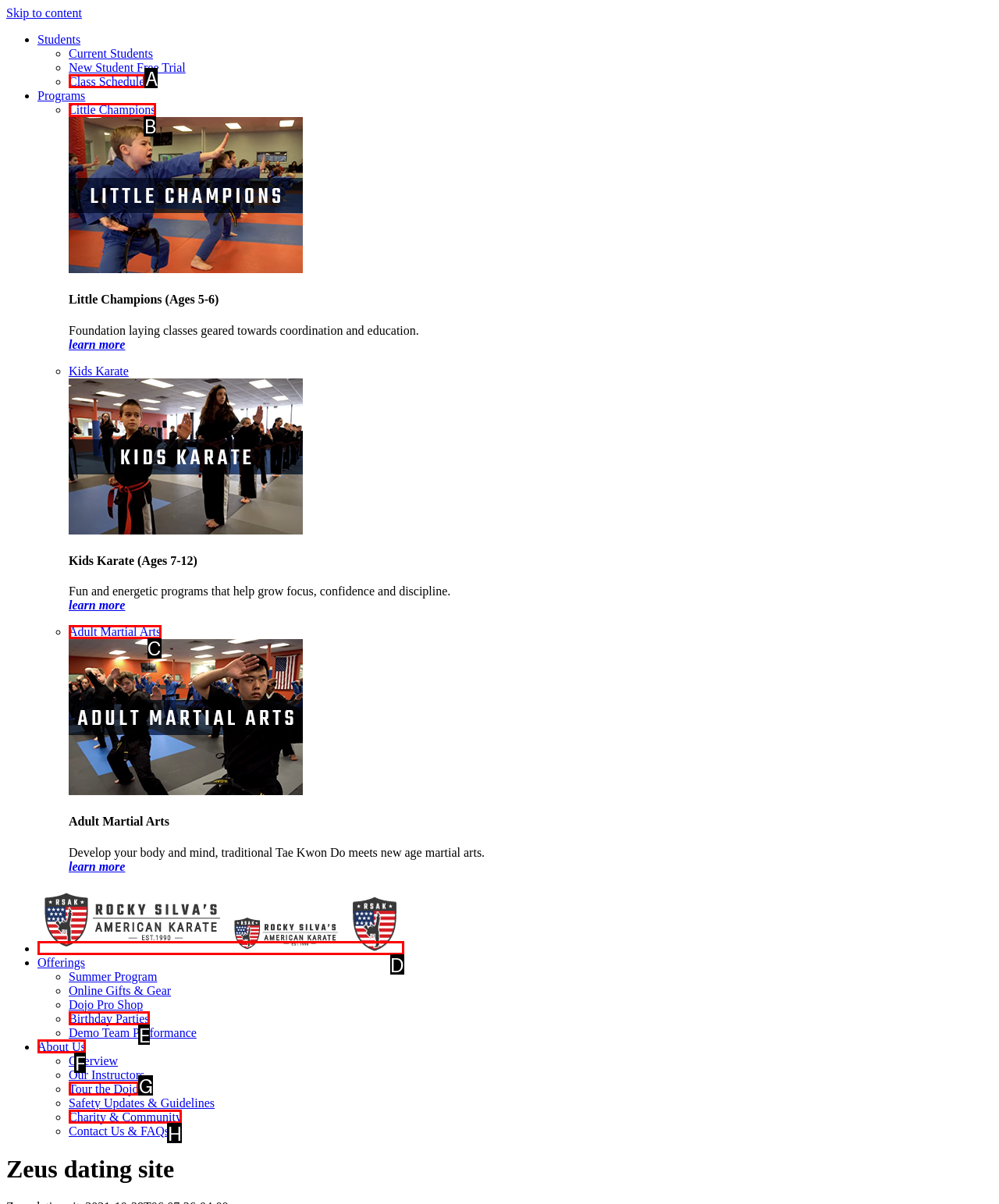Tell me which one HTML element I should click to complete the following task: explore archive Answer with the option's letter from the given choices directly.

None